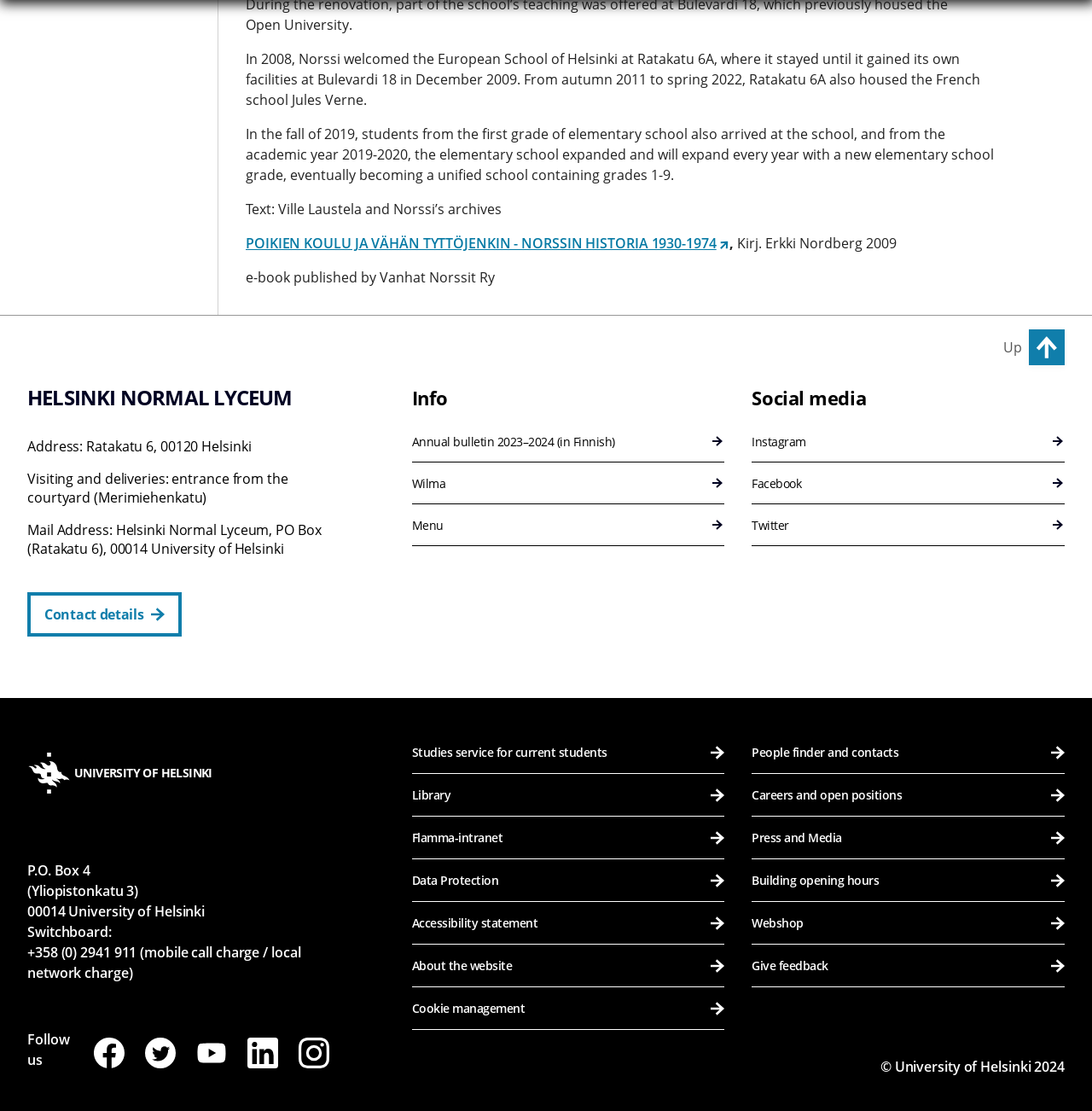Use the information in the screenshot to answer the question comprehensively: What is the purpose of the 'Up' button?

I found the answer by looking at the button element with the text 'Up' which is located under the contentinfo element, and reasoning that the purpose of an 'Up' button is to move upwards or go back to a previous location.